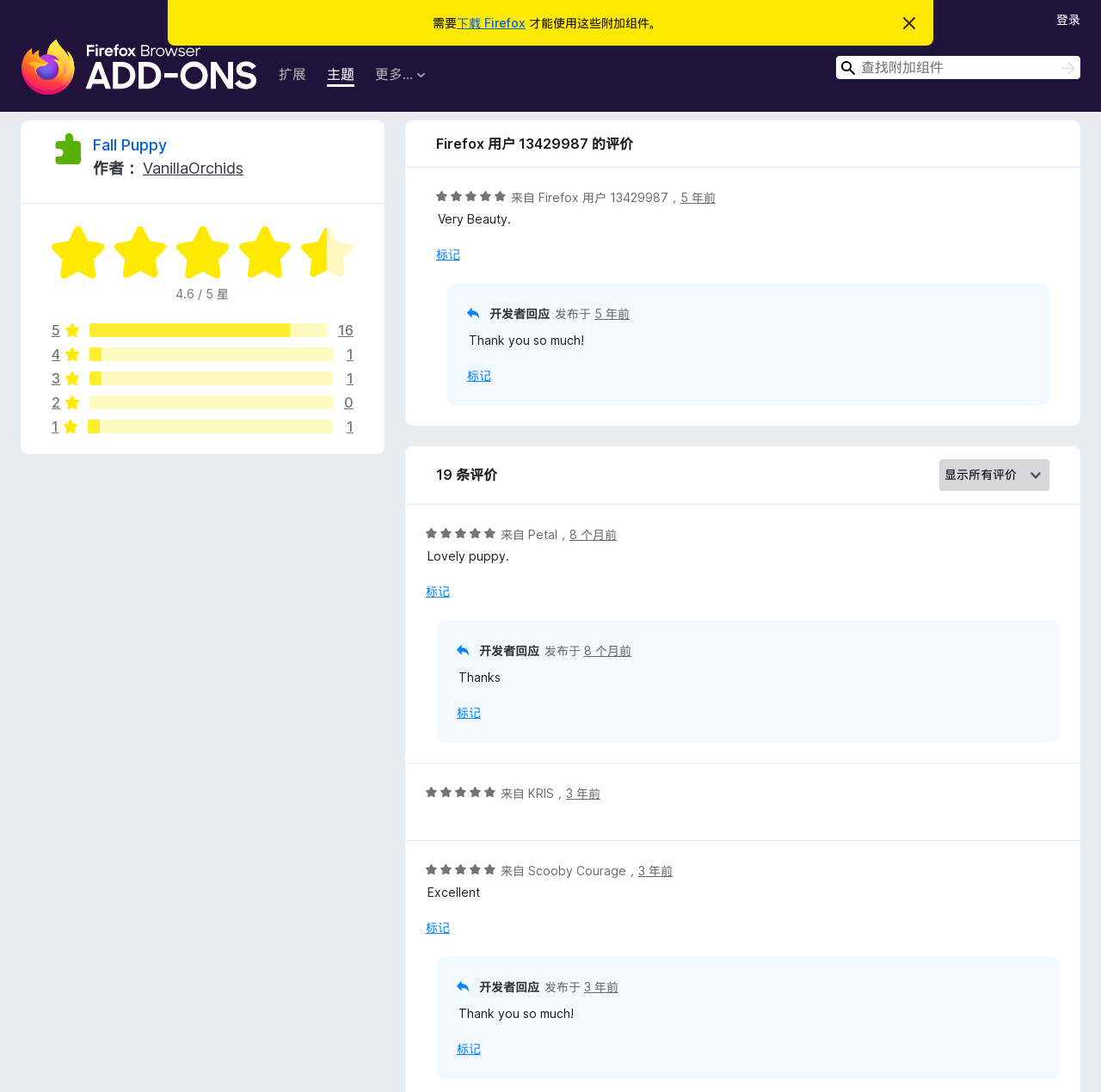Identify the bounding box coordinates for the region of the element that should be clicked to carry out the instruction: "mark". The bounding box coordinates should be four float numbers between 0 and 1, i.e., [left, top, right, bottom].

[0.396, 0.224, 0.418, 0.241]